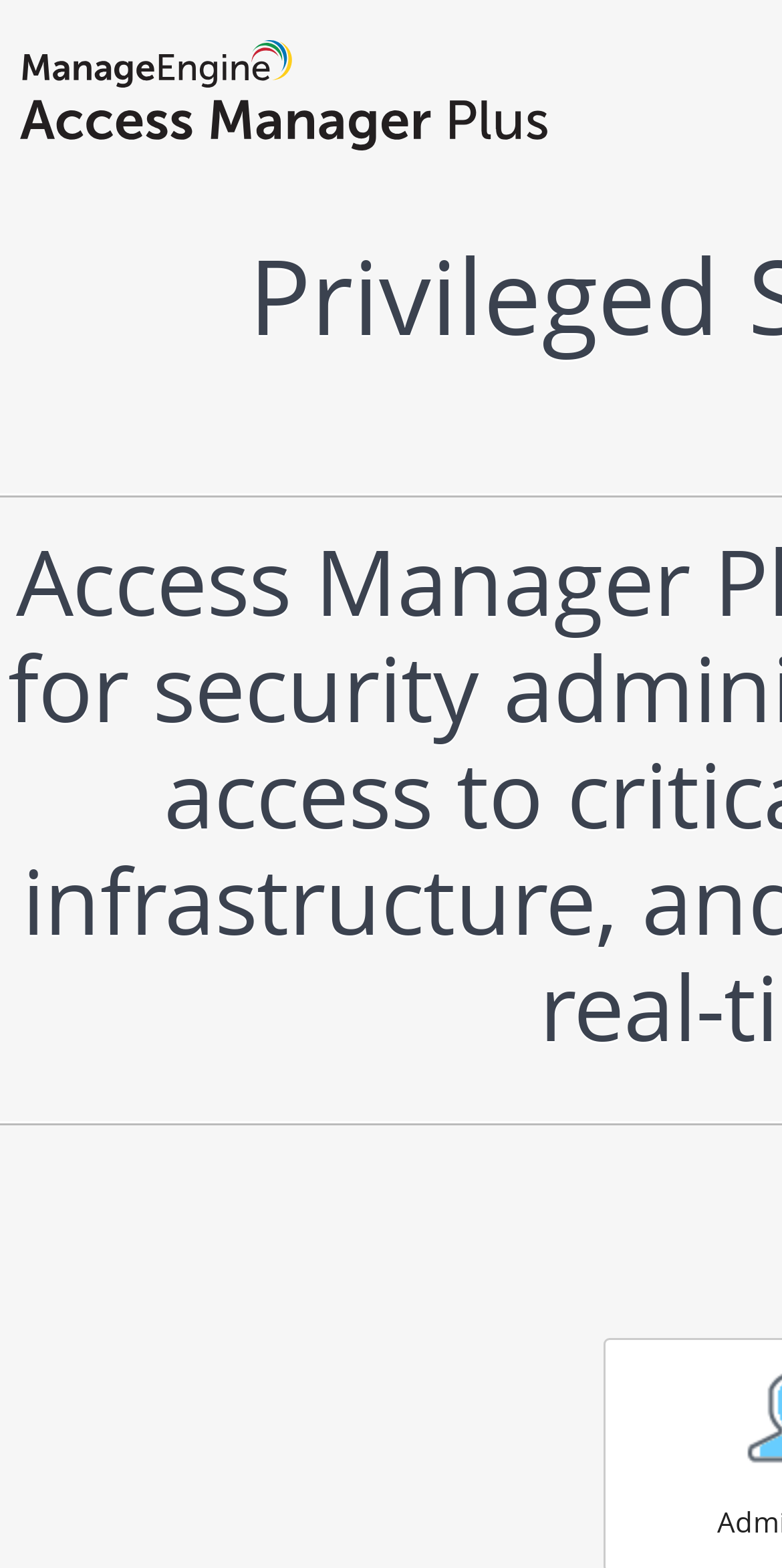Identify and provide the title of the webpage.

Privileged Session Management for Enterprises